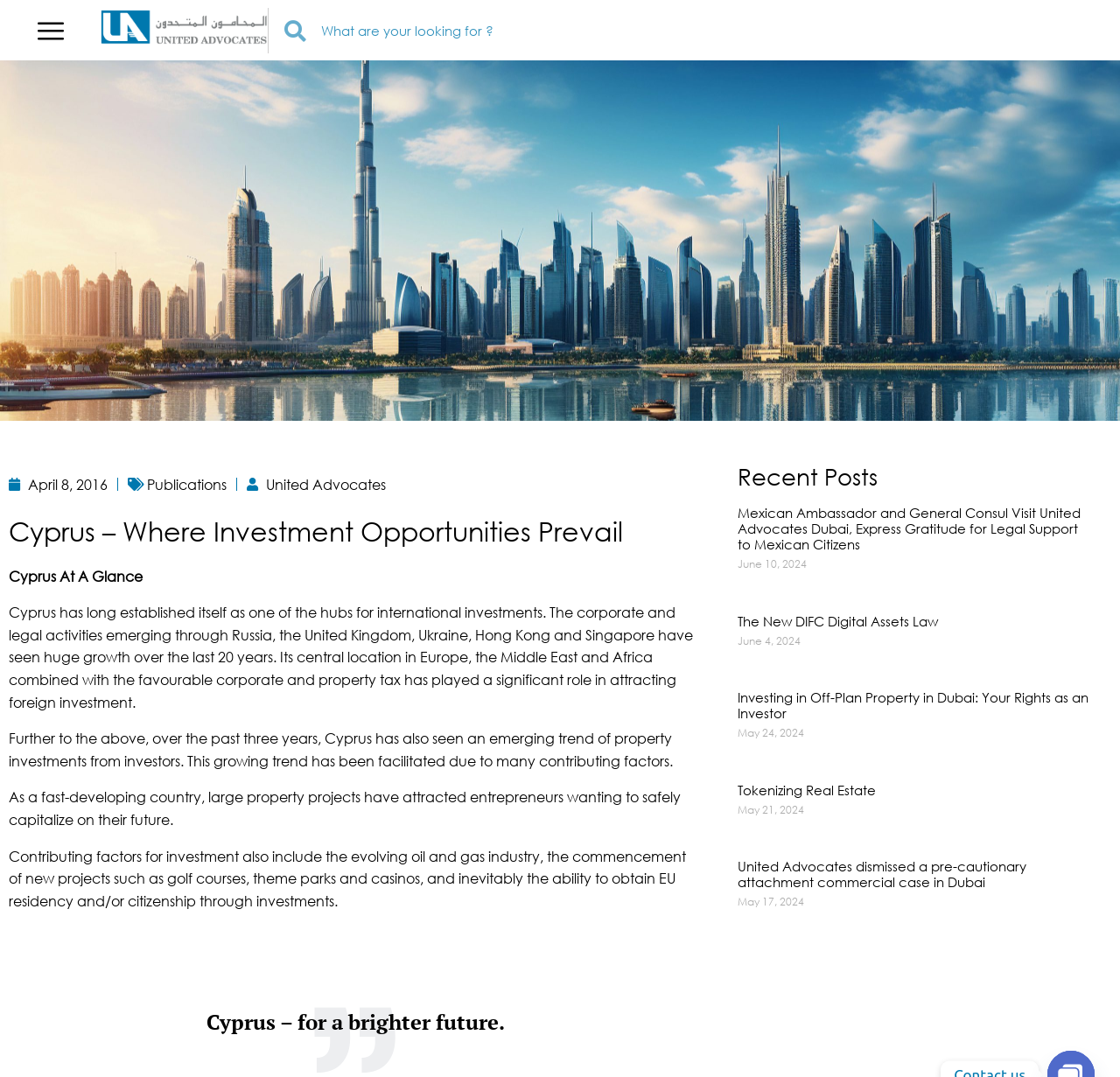Pinpoint the bounding box coordinates for the area that should be clicked to perform the following instruction: "Read the publication".

[0.131, 0.441, 0.202, 0.458]